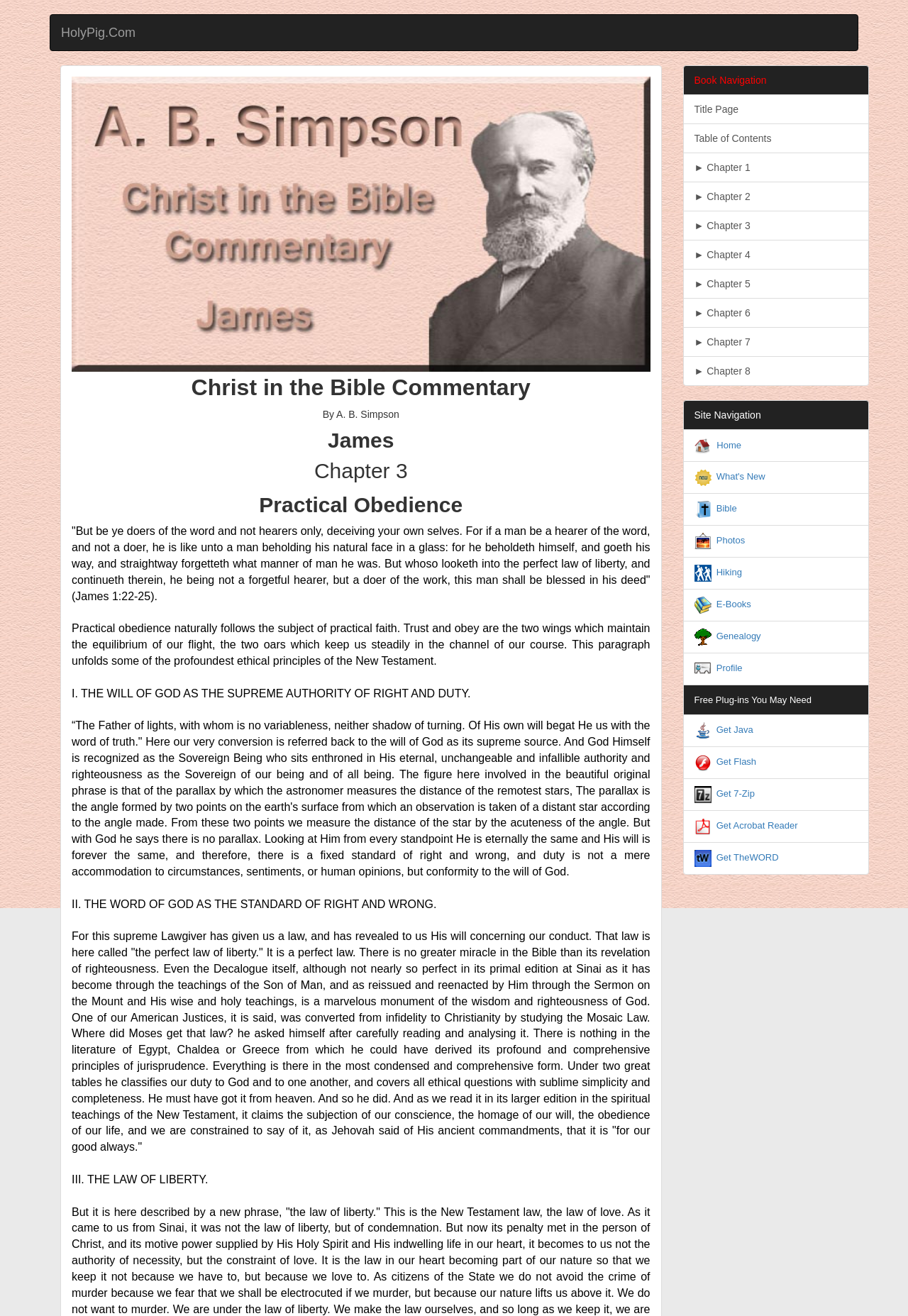What is the title of the Bible commentary?
Please answer the question with as much detail and depth as you can.

The title of the Bible commentary can be found in the heading element with the text 'Christ in the Bible Commentary' located at the top of the webpage.